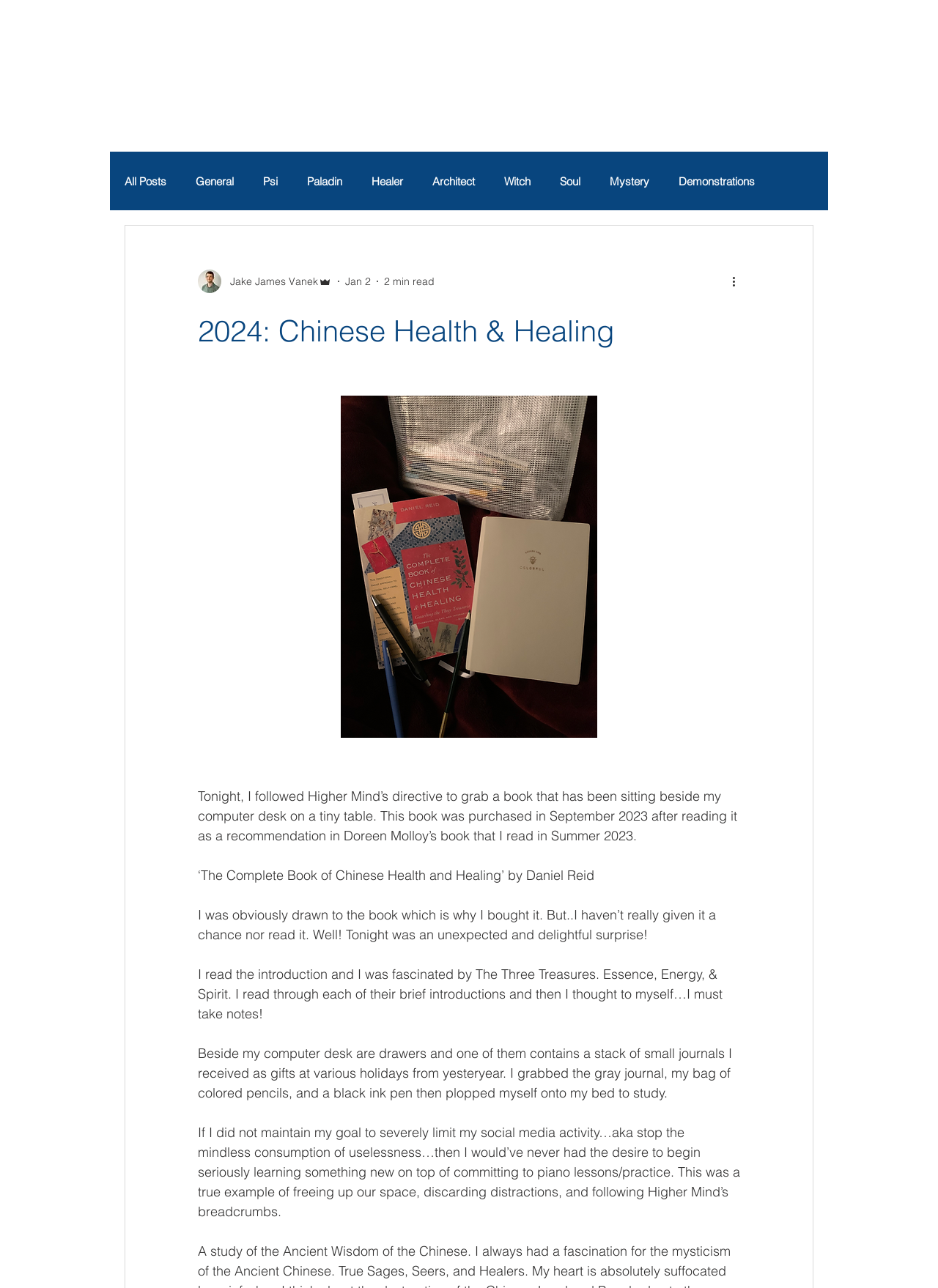Give a succinct answer to this question in a single word or phrase: 
What is the title of the book mentioned in the blog post?

The Complete Book of Chinese Health and Healing